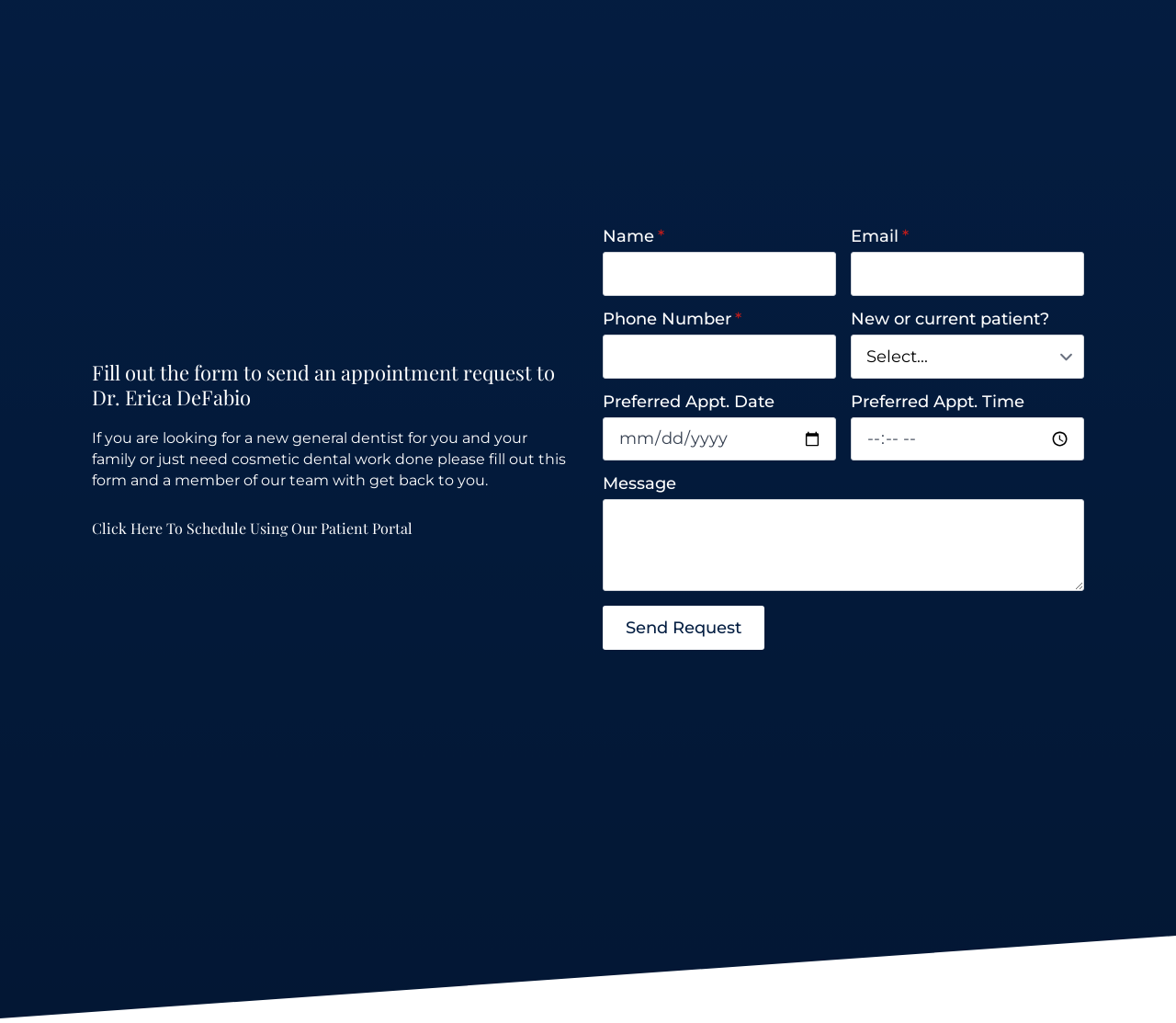Please find the bounding box coordinates of the element's region to be clicked to carry out this instruction: "Click the Send Request button".

[0.512, 0.592, 0.65, 0.636]